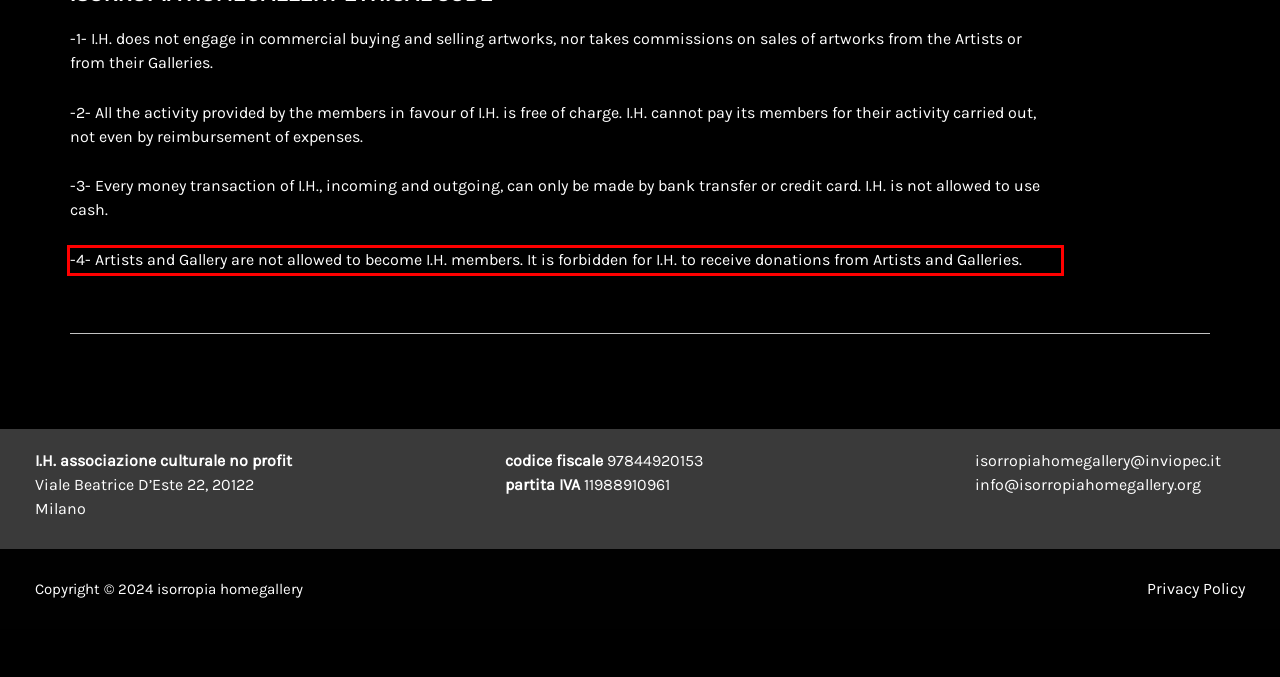Observe the screenshot of the webpage, locate the red bounding box, and extract the text content within it.

-4- Artists and Gallery are not allowed to become I.H. members. It is forbidden for I.H. to receive donations from Artists and Galleries.